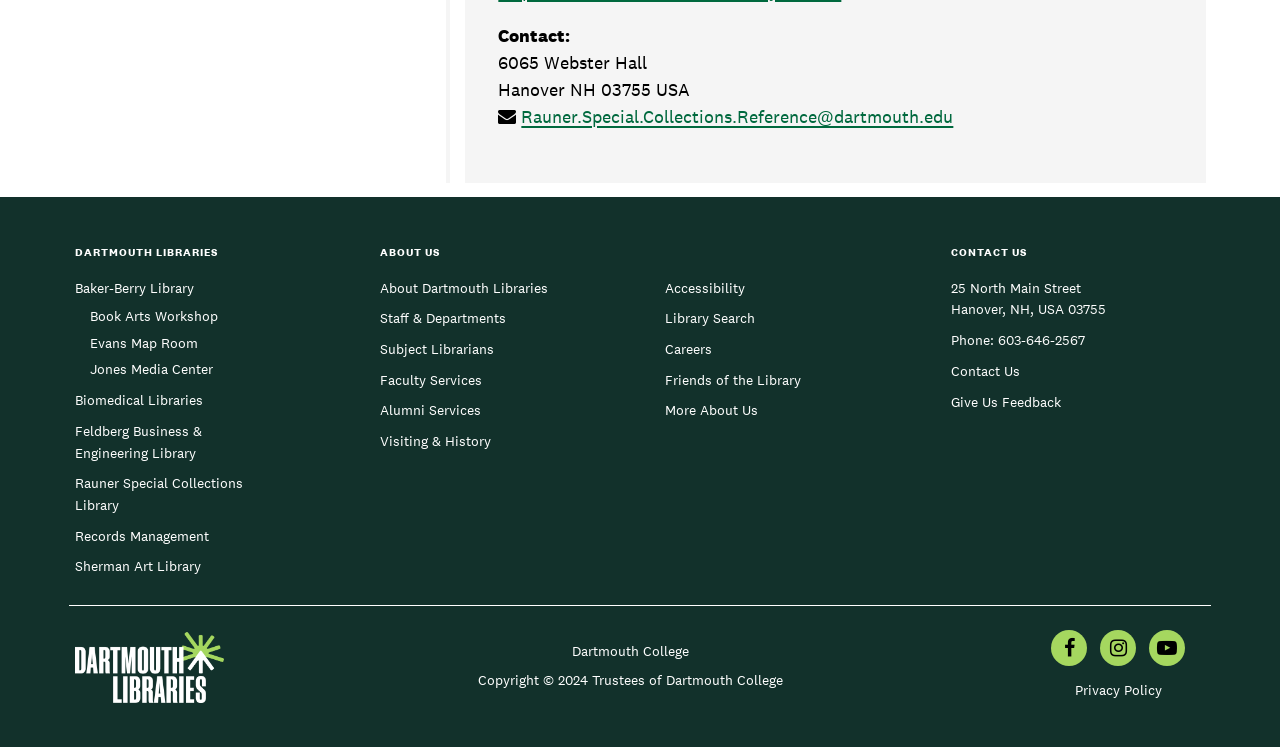Give a short answer using one word or phrase for the question:
What is the address of Rauner Special Collections Library?

6065 Webster Hall, Hanover, NH 03755